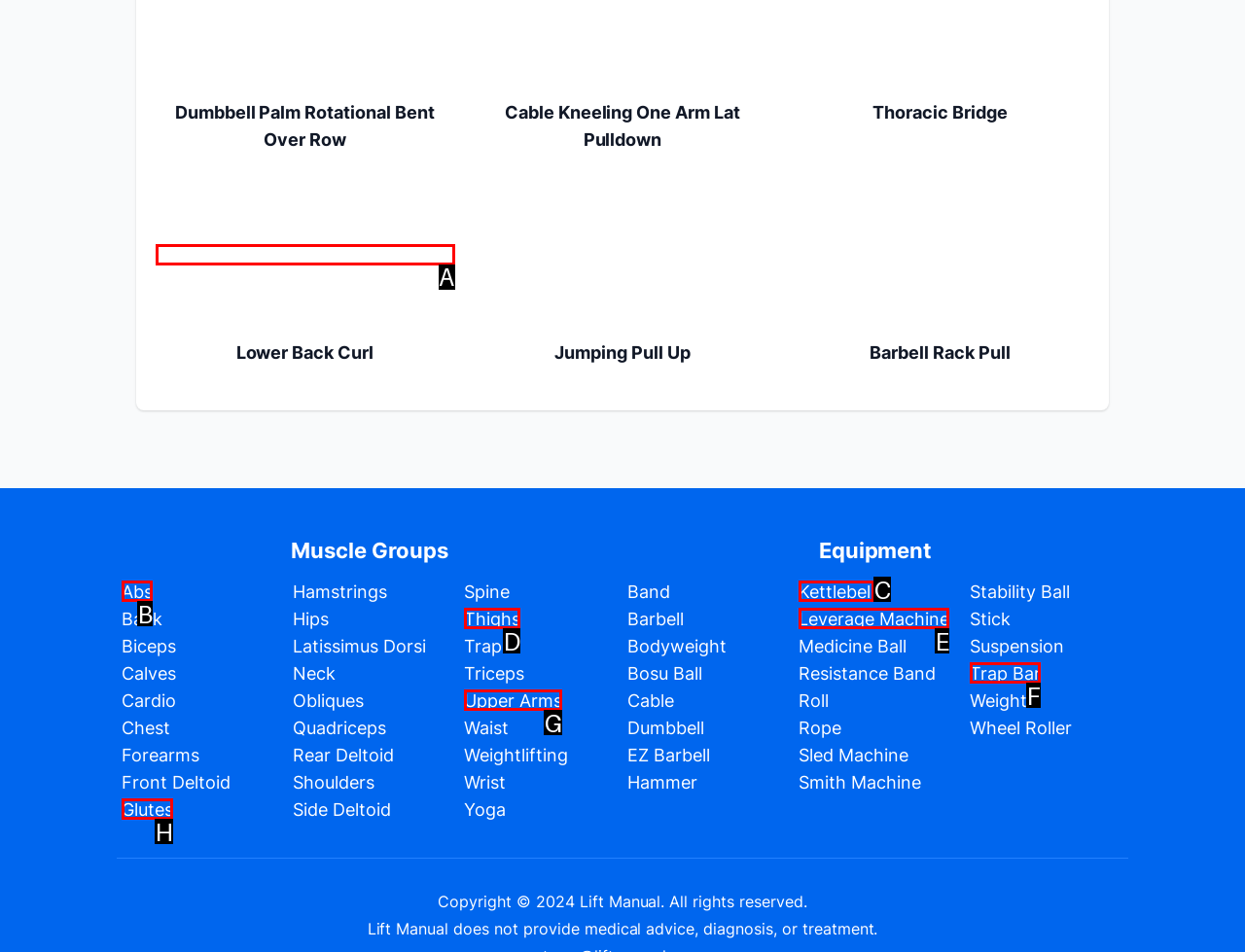Select the appropriate letter to fulfill the given instruction: View Lower Back Curl
Provide the letter of the correct option directly.

A